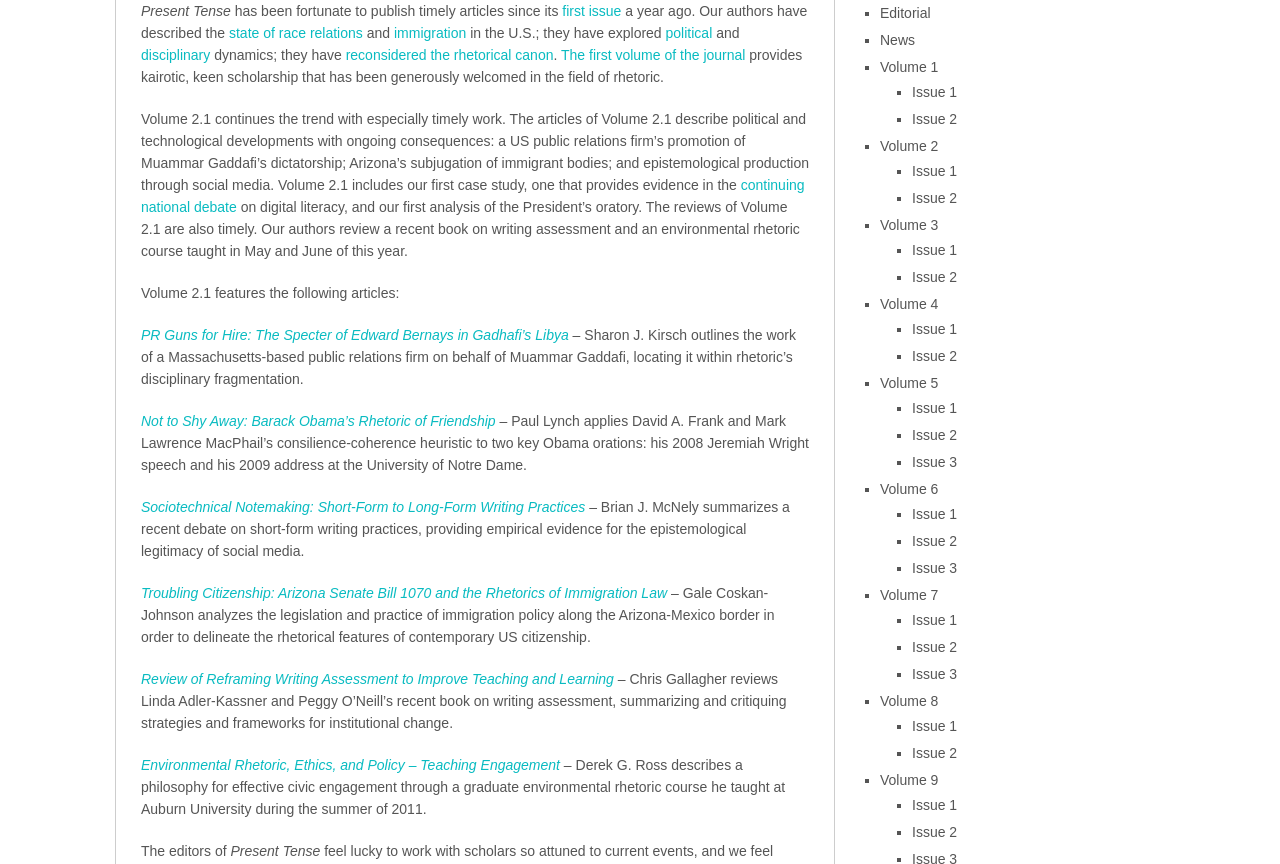Provide the bounding box coordinates of the HTML element described as: "reconsidered the rhetorical canon". The bounding box coordinates should be four float numbers between 0 and 1, i.e., [left, top, right, bottom].

[0.27, 0.054, 0.432, 0.073]